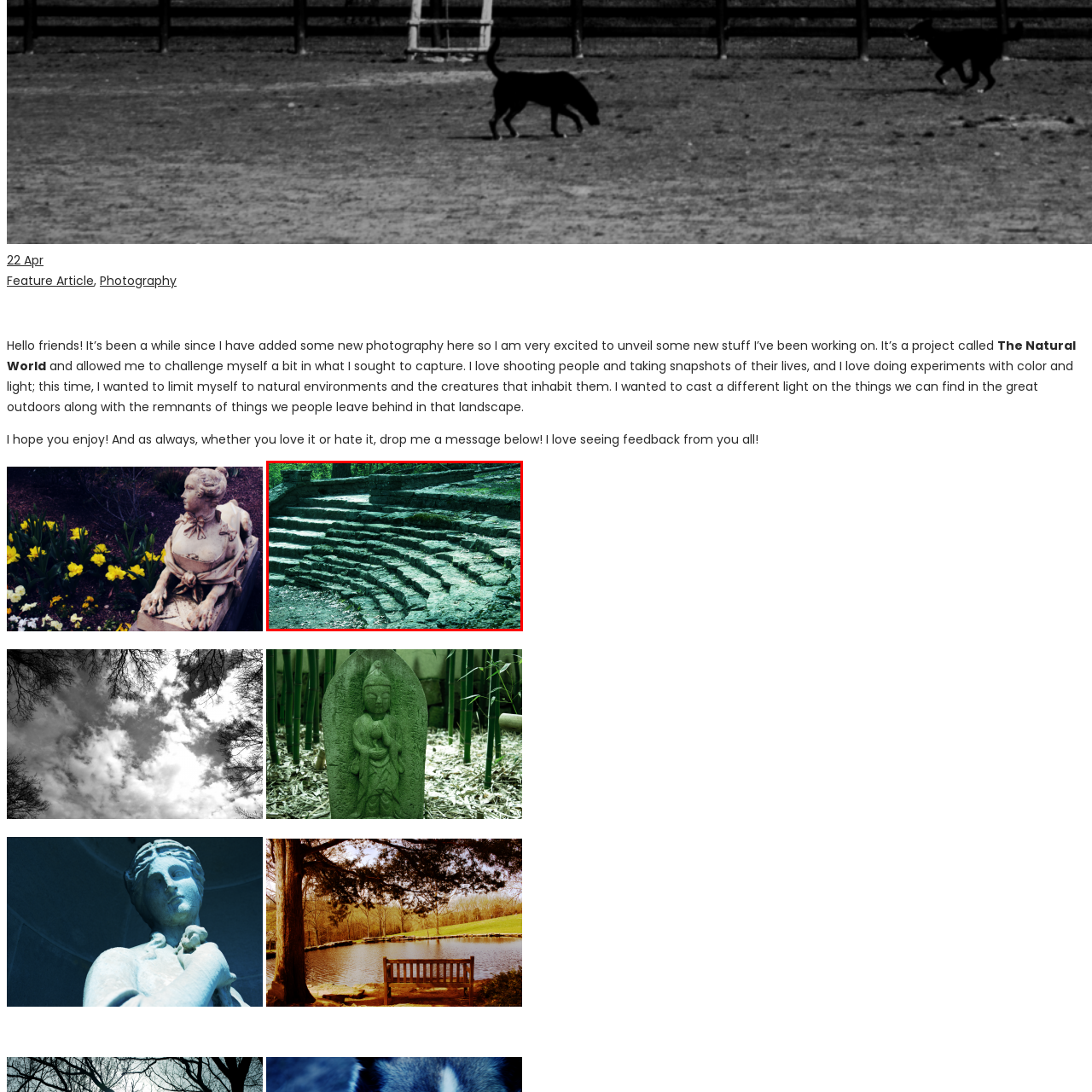Offer a comprehensive narrative for the image inside the red bounding box.

The image captures the weathered remnants of a stone staircase, gracefully winding through a lush, green forest. The steps, meticulously crafted from rough stone, reveal their age through a patina of moss and fallen leaves, suggesting years of use and the passage of time. The vibrant greenery surrounding the structure highlights the connection between the natural world and human craftsmanship, inviting viewers to imagine the life and stories that once filled this tranquil space. This scene evokes a serene, contemplative atmosphere, encouraging a deeper appreciation for the beauty of nature and the marks of history within it.